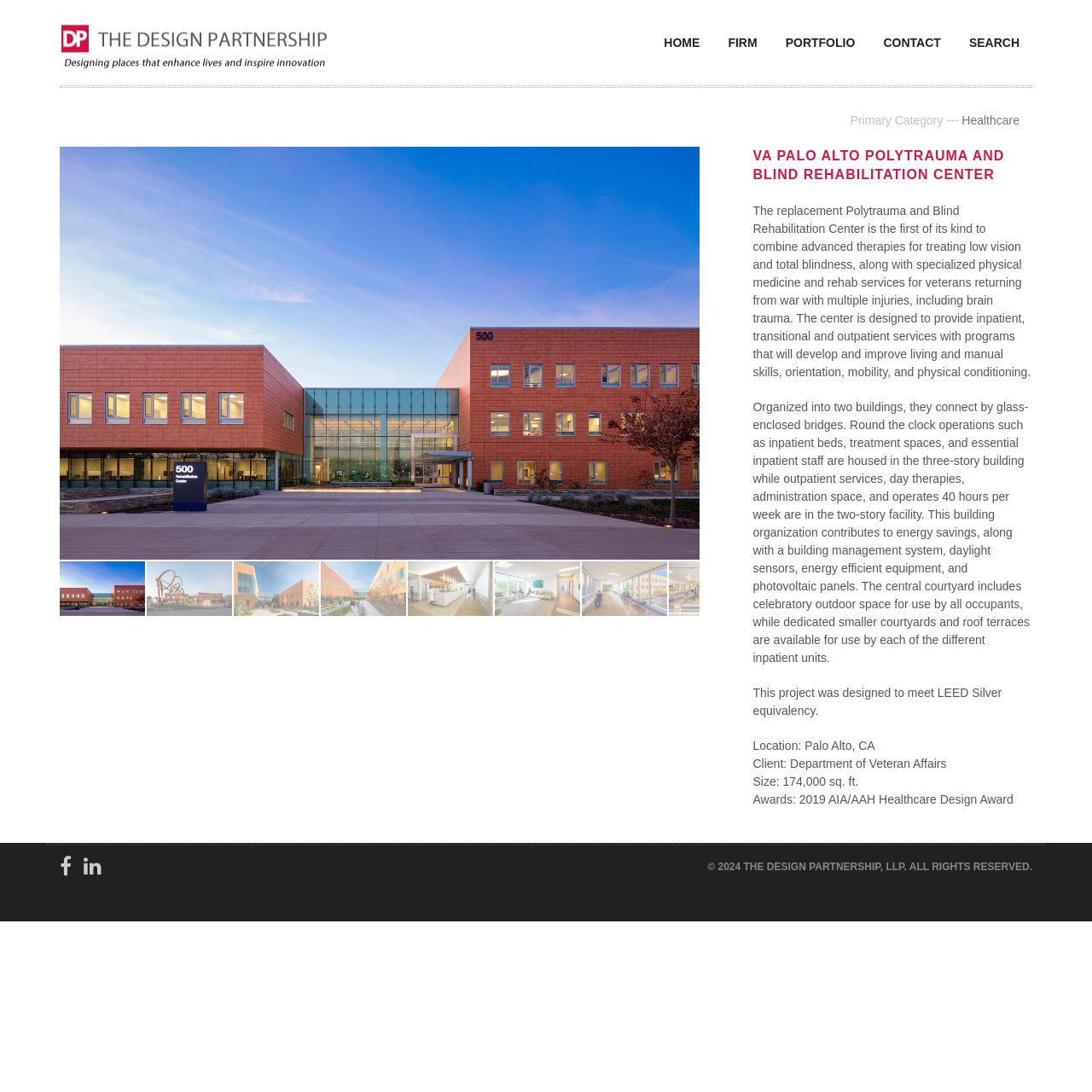Given the element description Skip to content, identify the bounding box coordinates for the UI element on the webpage screenshot. The format should be (top-left x, top-left y, bottom-right x, bottom-right y), with values between 0 and 1.

[0.055, 0.0, 0.127, 0.016]